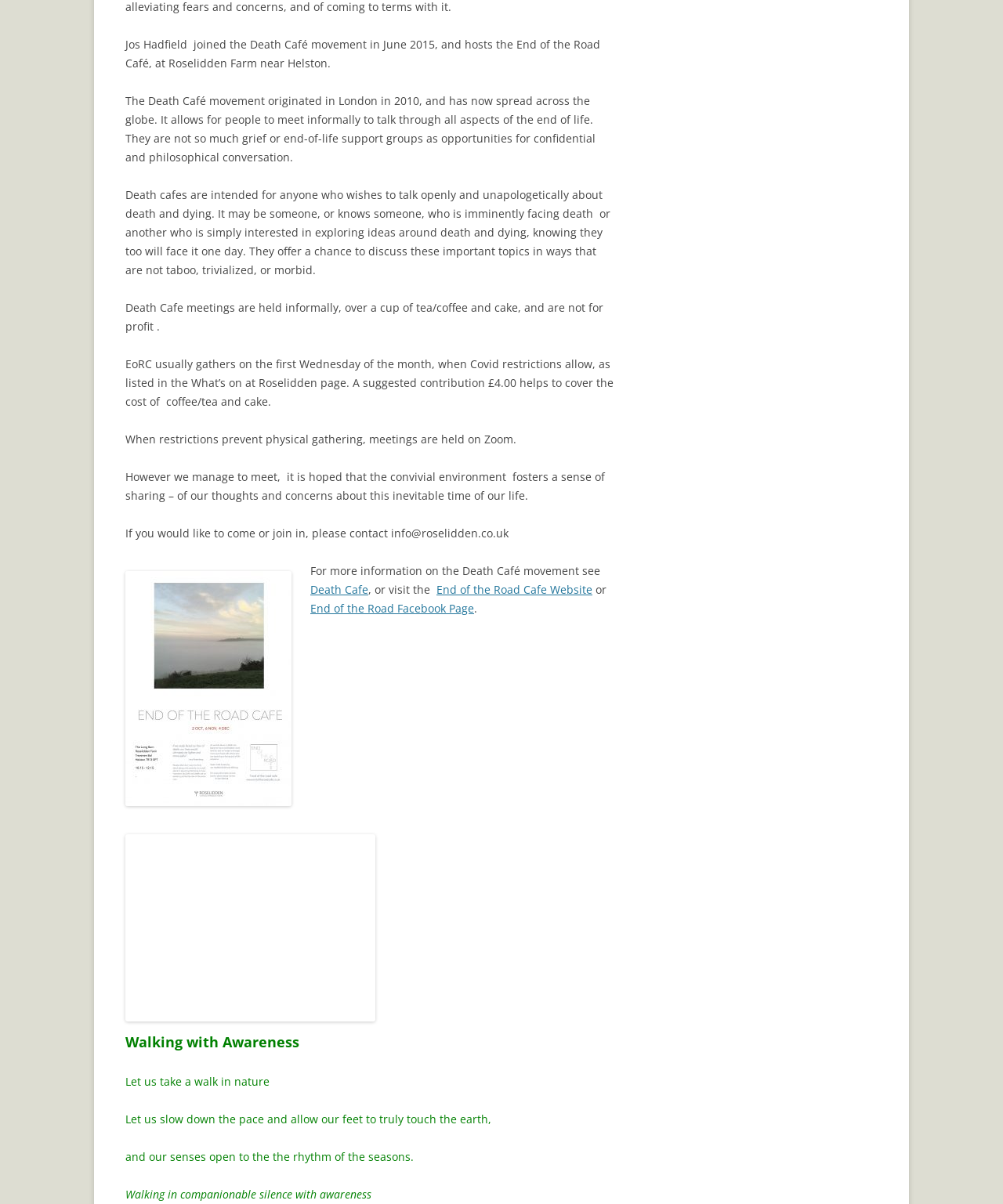Please provide the bounding box coordinates in the format (top-left x, top-left y, bottom-right x, bottom-right y). Remember, all values are floating point numbers between 0 and 1. What is the bounding box coordinate of the region described as: Death Cafe

[0.309, 0.484, 0.367, 0.496]